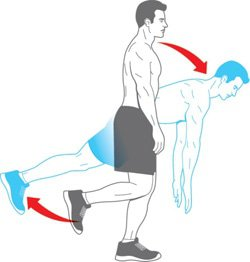Explain in detail what you see in the image.

The image illustrates the "Single-Leg Romanian Dead Lift," a fundamental exercise focusing on balance, strength, and flexibility. It depicts a person in two phases of the movement. In the first phase, the individual stands on one leg (the left foot) while the other leg is extended backward. The arms hang down naturally in front of the body. The second phase shows the person bent forward at the hips, with their upper body lowered parallel to the ground, emphasizing a strong core and the arch in the back.

This exercise is designed to engage the glutes, hamstrings, and lower back, promoting stability and coordination. The instructions recommend performing eight repetitions per leg to ensure a balanced workout and effectively strengthen the targeted muscle groups. This visual serves as a helpful guide for individuals looking to enhance their fitness routine through proper body mechanics and posture.